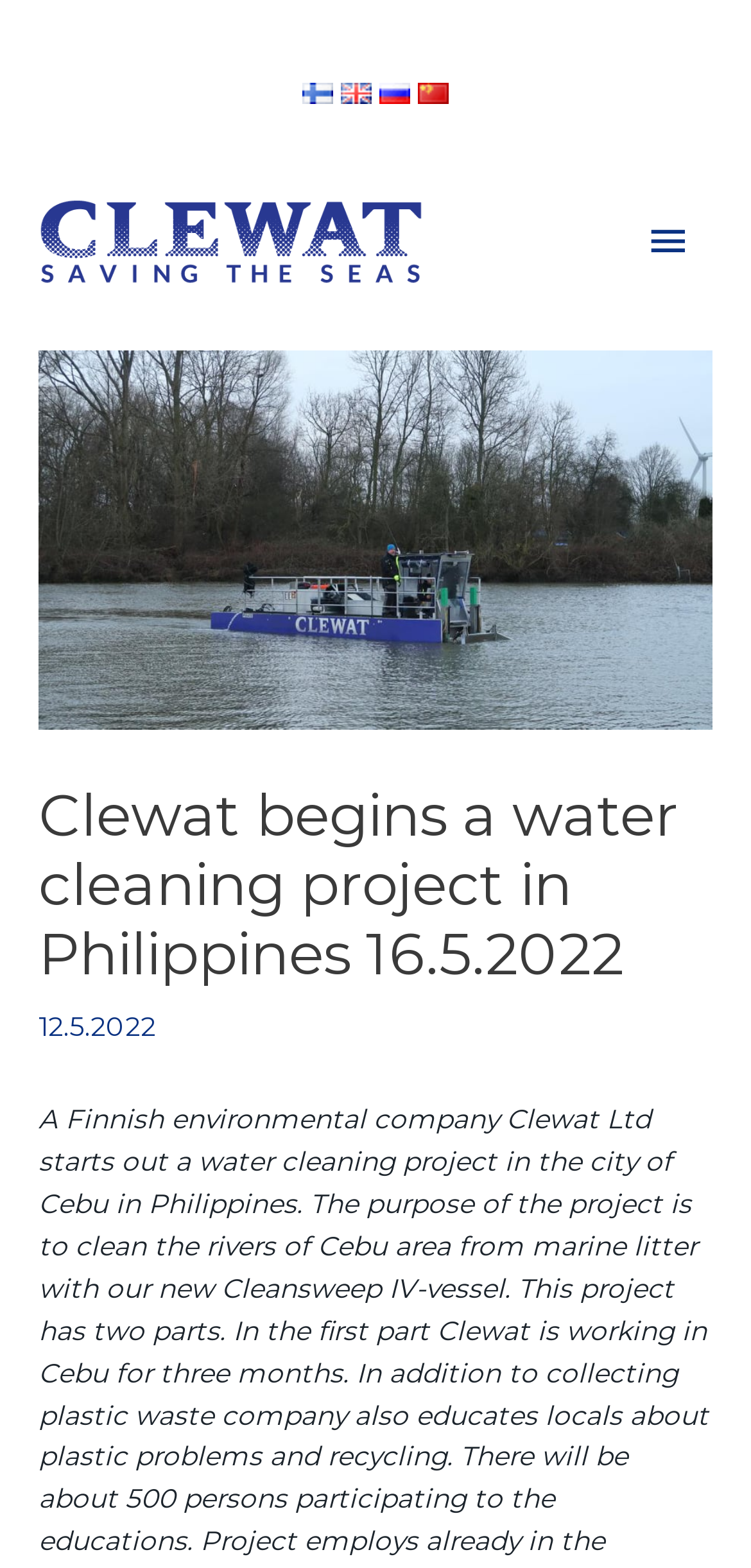How many language options are available?
Please ensure your answer is as detailed and informative as possible.

I counted the number of links under the 'Choose a language' navigation element, which are 'Suomi', 'English', 'Russkii', and '中文 (中国)'. Therefore, there are 4 language options available.